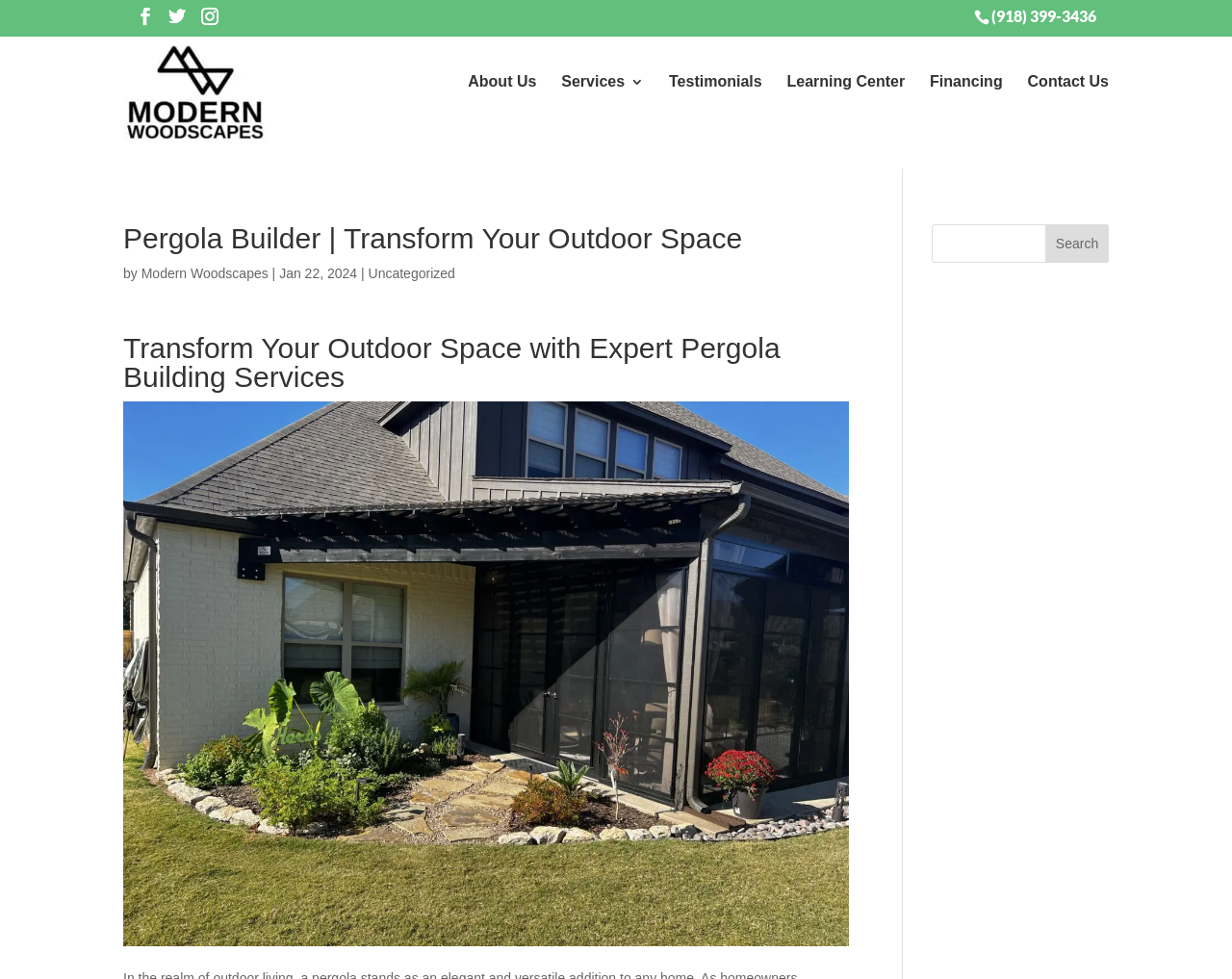How many main navigation links are there?
Utilize the information in the image to give a detailed answer to the question.

I counted the main navigation links on the top of the webpage, and there are six links: About Us, Services, Testimonials, Learning Center, Financing, and Contact Us.